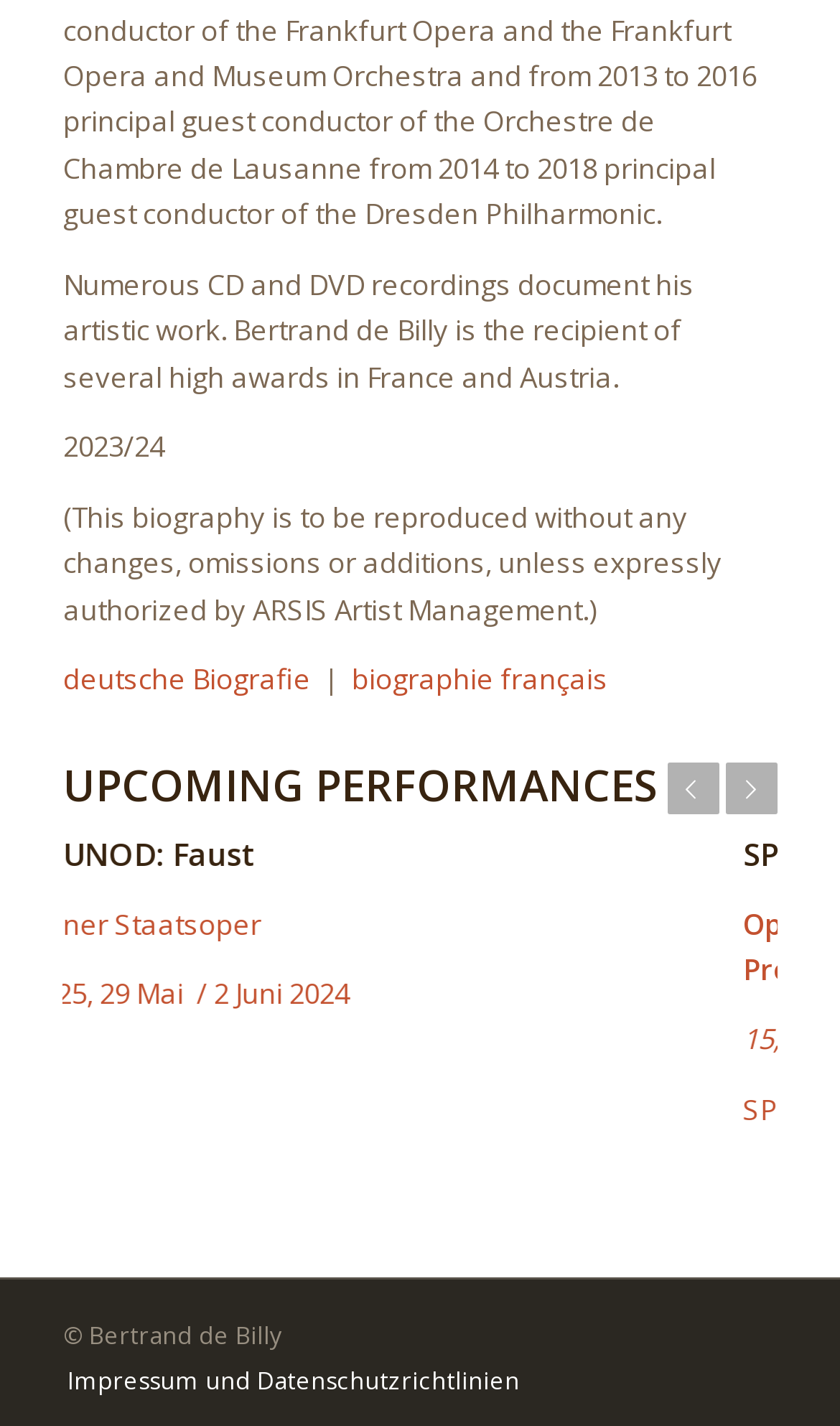Provide the bounding box coordinates for the UI element that is described by this text: "Zurück". The coordinates should be in the form of four float numbers between 0 and 1: [left, top, right, bottom].

[0.794, 0.535, 0.856, 0.572]